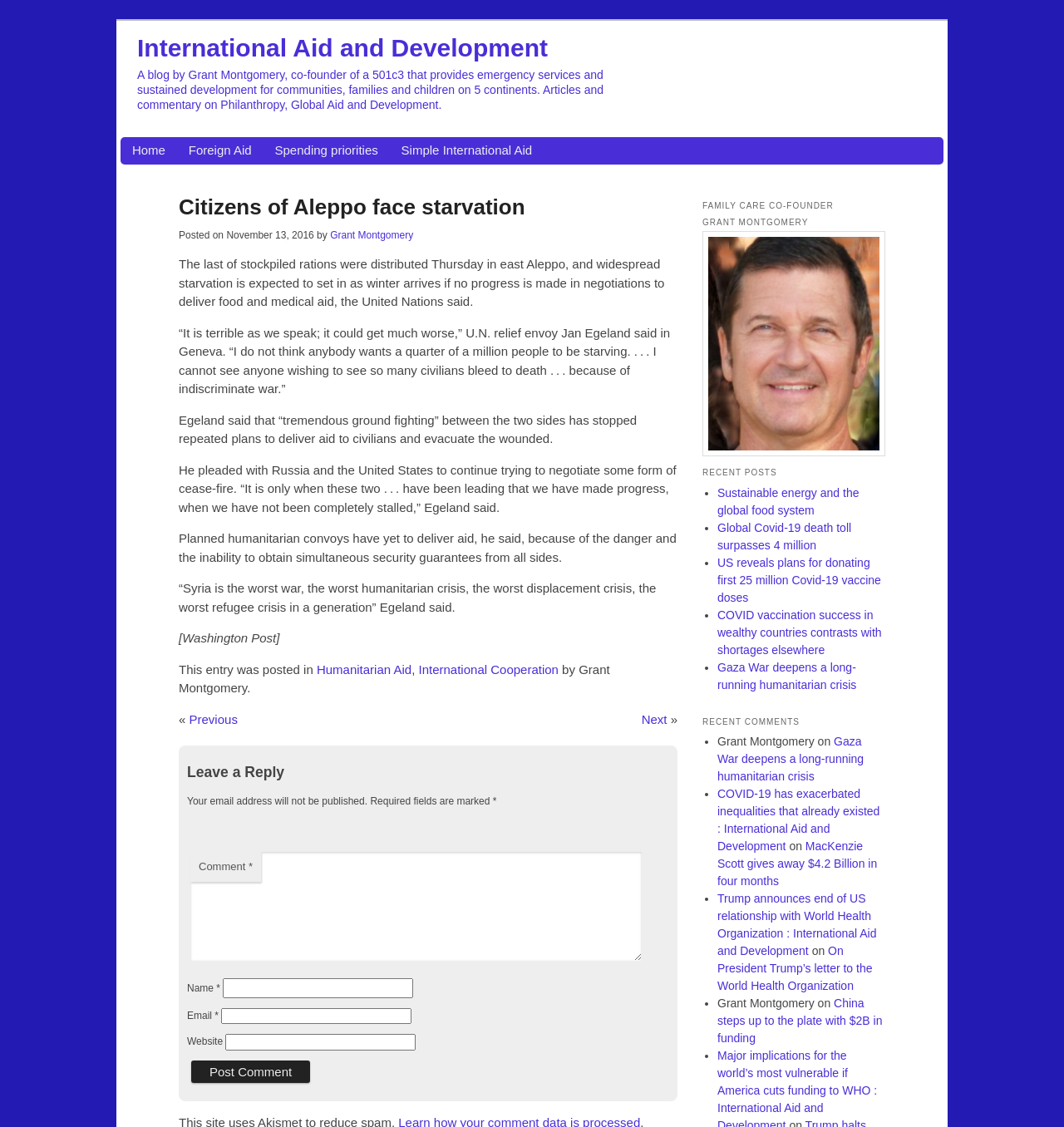Could you please study the image and provide a detailed answer to the question:
What is the name of the organization co-founded by Grant Montgomery?

The name of the organization co-founded by Grant Montgomery is Family Care, which is mentioned in the heading 'FAMILY CARE CO-FOUNDER GRANT MONTGOMERY' on the right-hand side of the webpage.